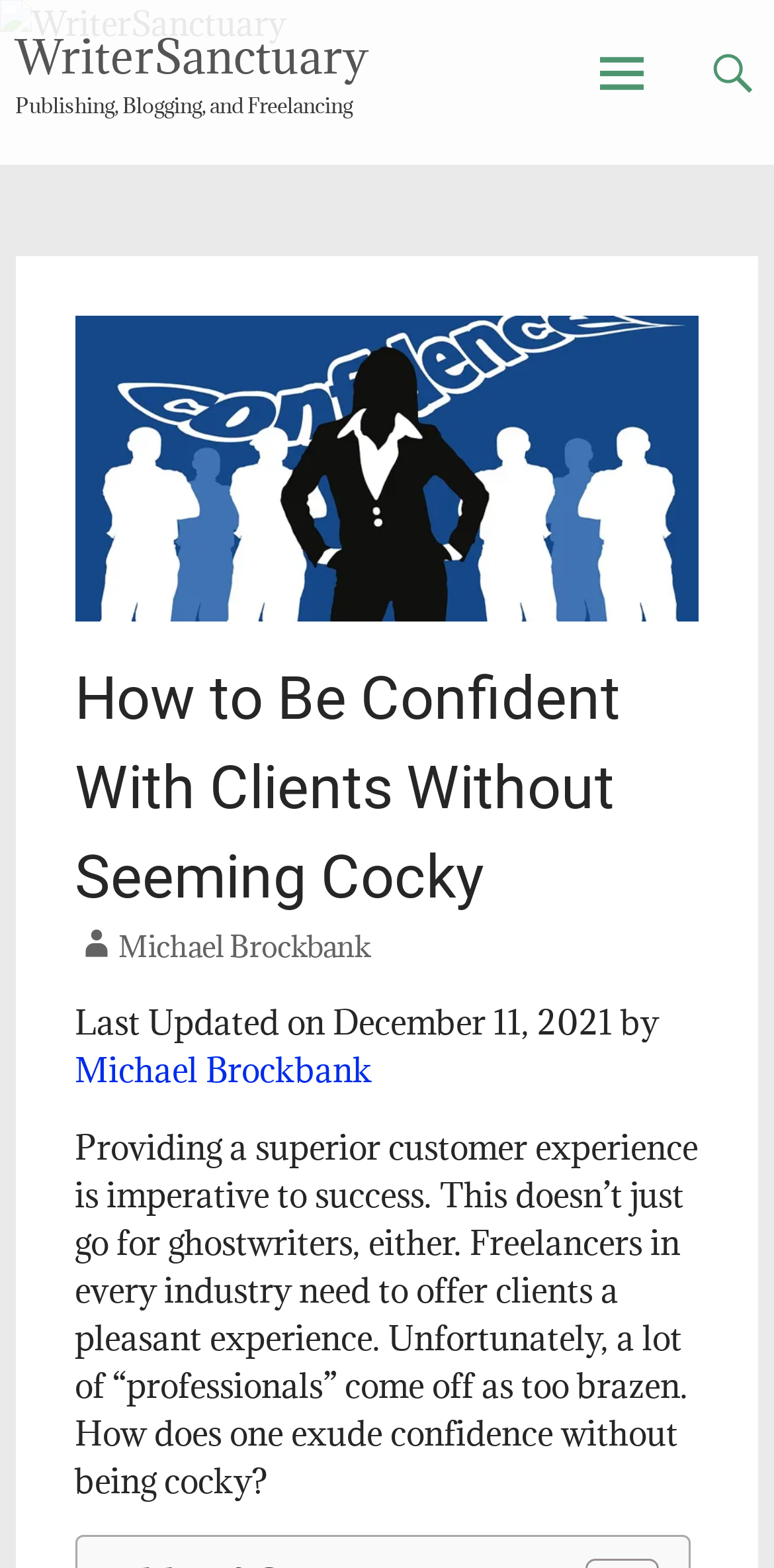Please determine the heading text of this webpage.

How to Be Confident With Clients Without Seeming Cocky